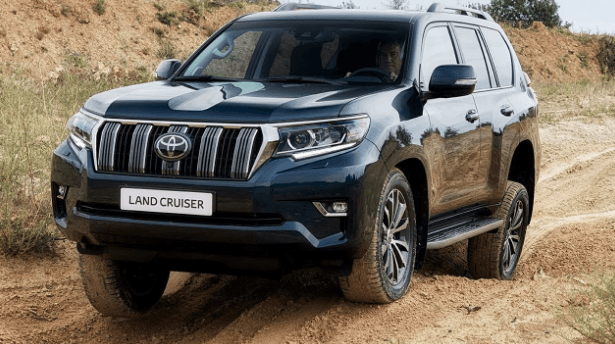Give an elaborate caption for the image.

The image showcases the striking exterior of the 2021 Toyota Land Cruiser Prado, elegantly navigating through a rugged terrain. Its bold design features a prominent grille with the iconic Toyota emblem, flanked by sleek headlights that enhance its modern aesthetic. The vehicle's robust stance is complemented by its large alloy wheels, underscoring its capability for off-road adventures. The land beneath the tires indicates its prowess in handling challenging driving conditions, while the sandy backdrop highlights the vehicle's versatility and rugged charm. This model captures a fresh and aggressive look, making it a standout choice for both urban and adventurous driving experiences.